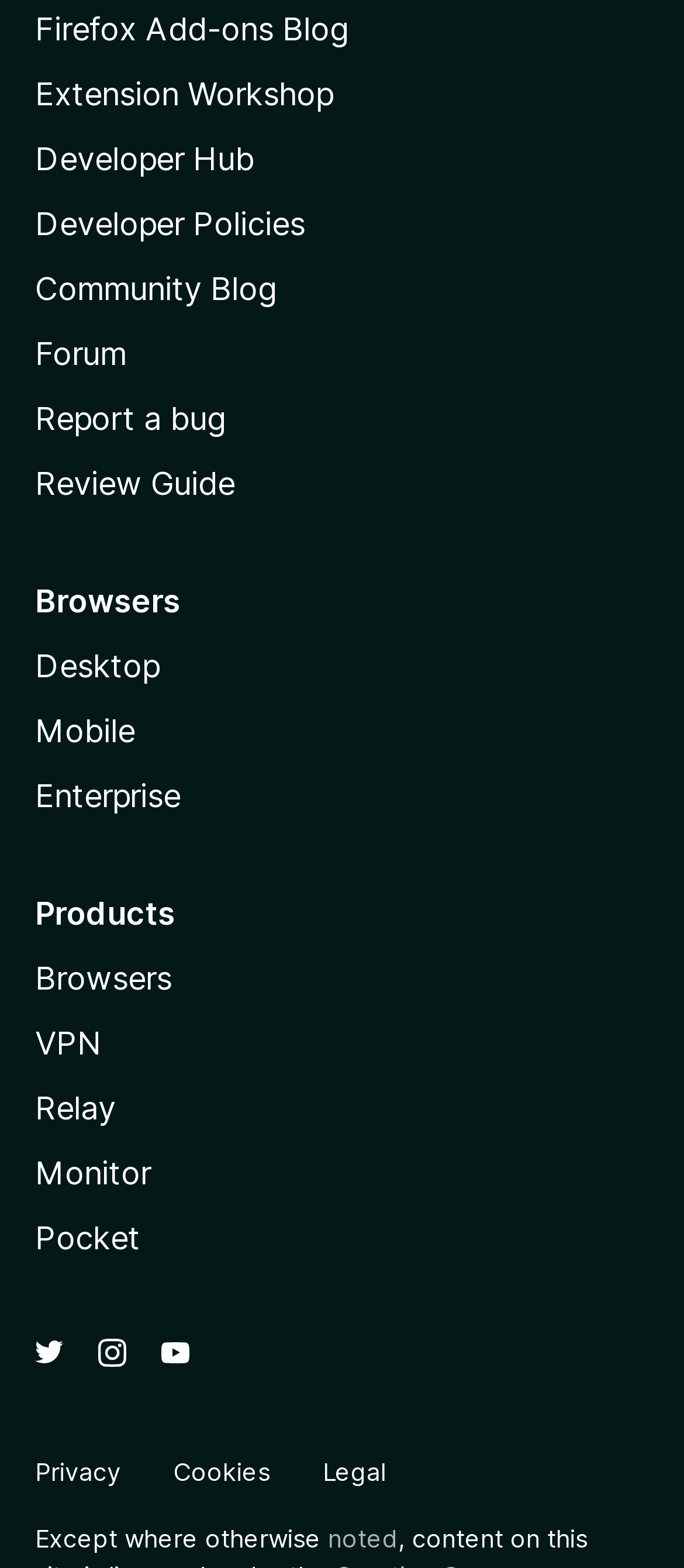Calculate the bounding box coordinates for the UI element based on the following description: "YouTube (firefoxchannel)". Ensure the coordinates are four float numbers between 0 and 1, i.e., [left, top, right, bottom].

[0.236, 0.852, 0.277, 0.876]